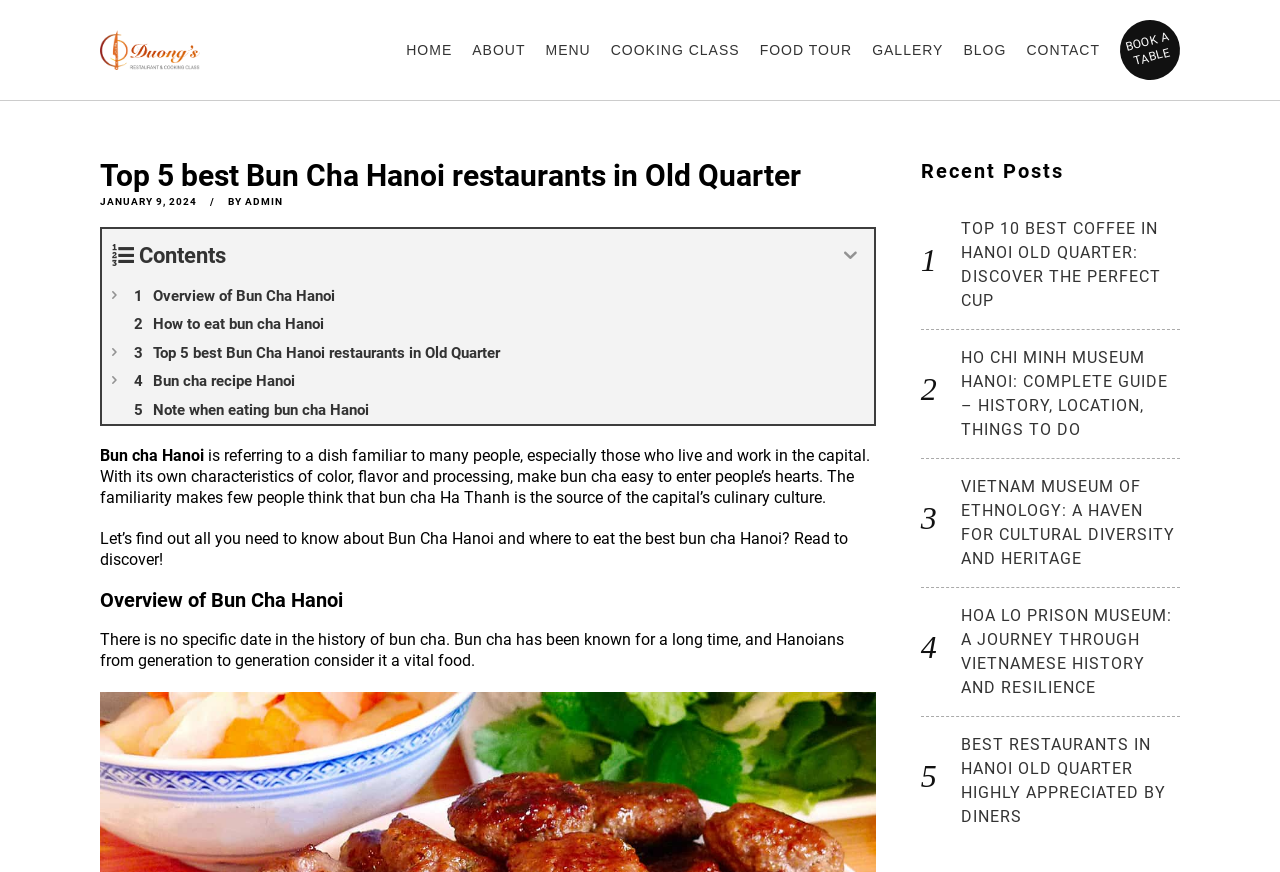Identify the bounding box coordinates for the UI element described as: "Overview of Bun Cha Hanoi".

[0.08, 0.323, 0.683, 0.356]